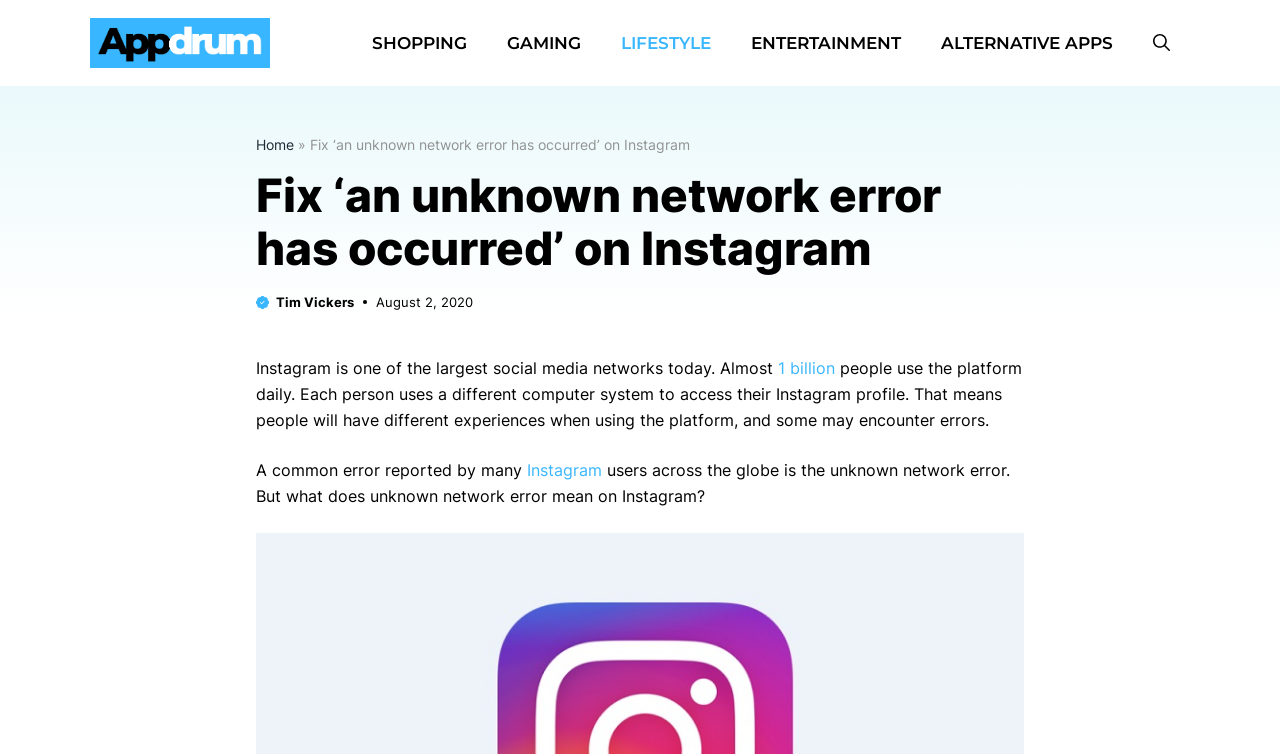Please determine the bounding box coordinates of the clickable area required to carry out the following instruction: "Open search". The coordinates must be four float numbers between 0 and 1, represented as [left, top, right, bottom].

[0.885, 0.024, 0.93, 0.09]